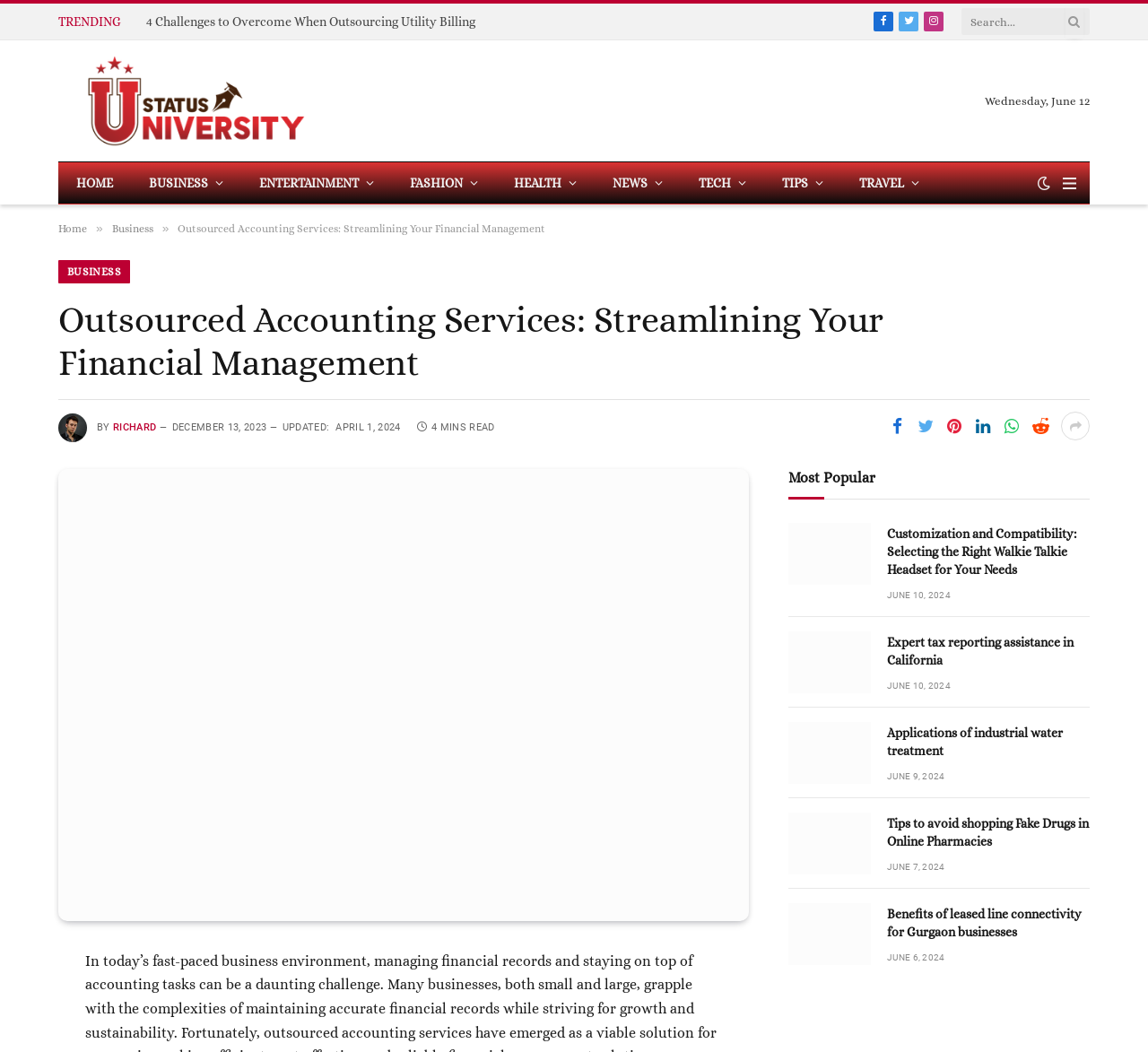What is the category of the article 'Expert tax reporting assistance in California'? Please answer the question using a single word or phrase based on the image.

BUSINESS